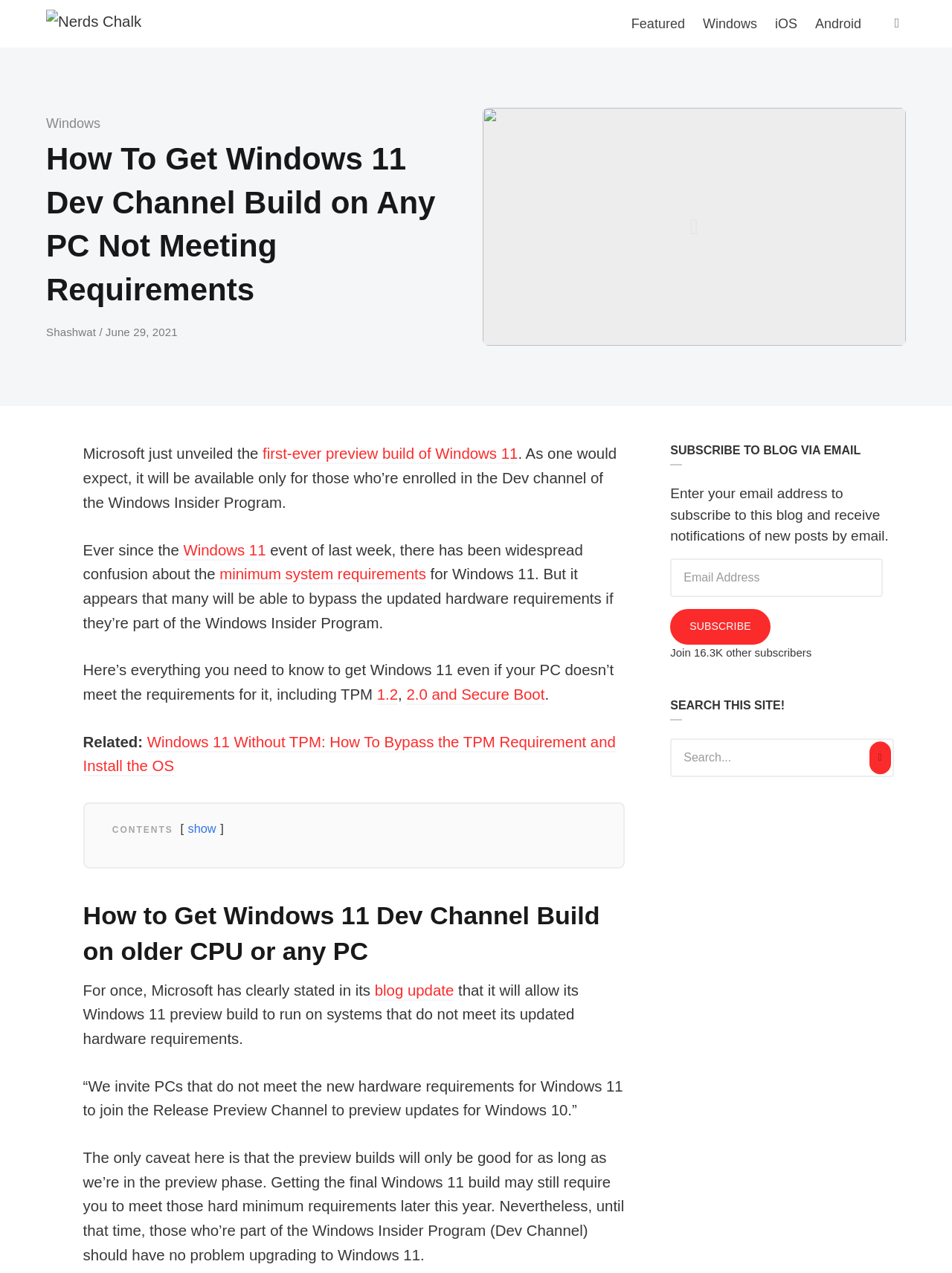Locate the heading on the webpage and return its text.

How To Get Windows 11 Dev Channel Build on Any PC Not Meeting Requirements